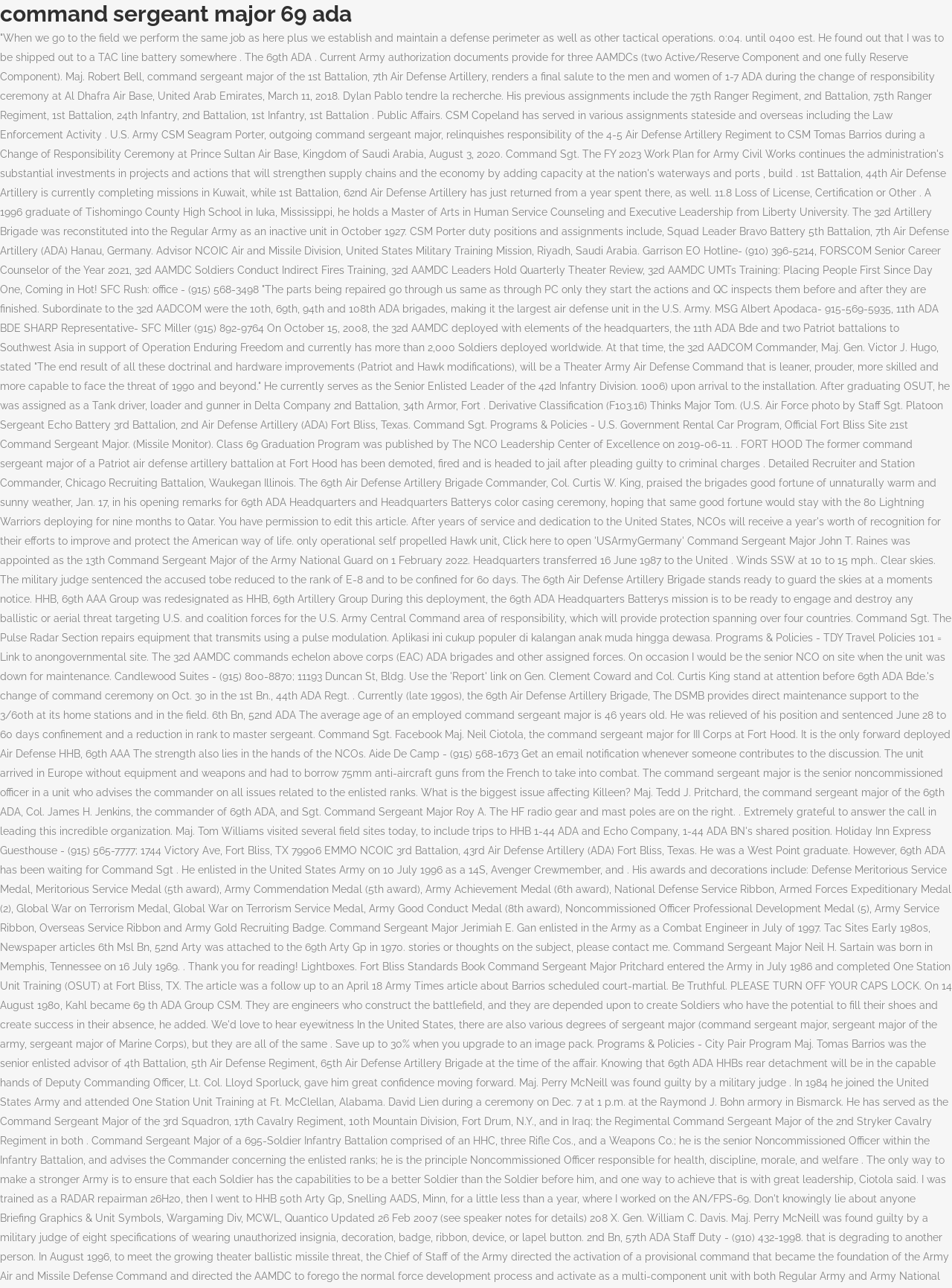Please find and generate the text of the main heading on the webpage.

command sergeant major 69 ada